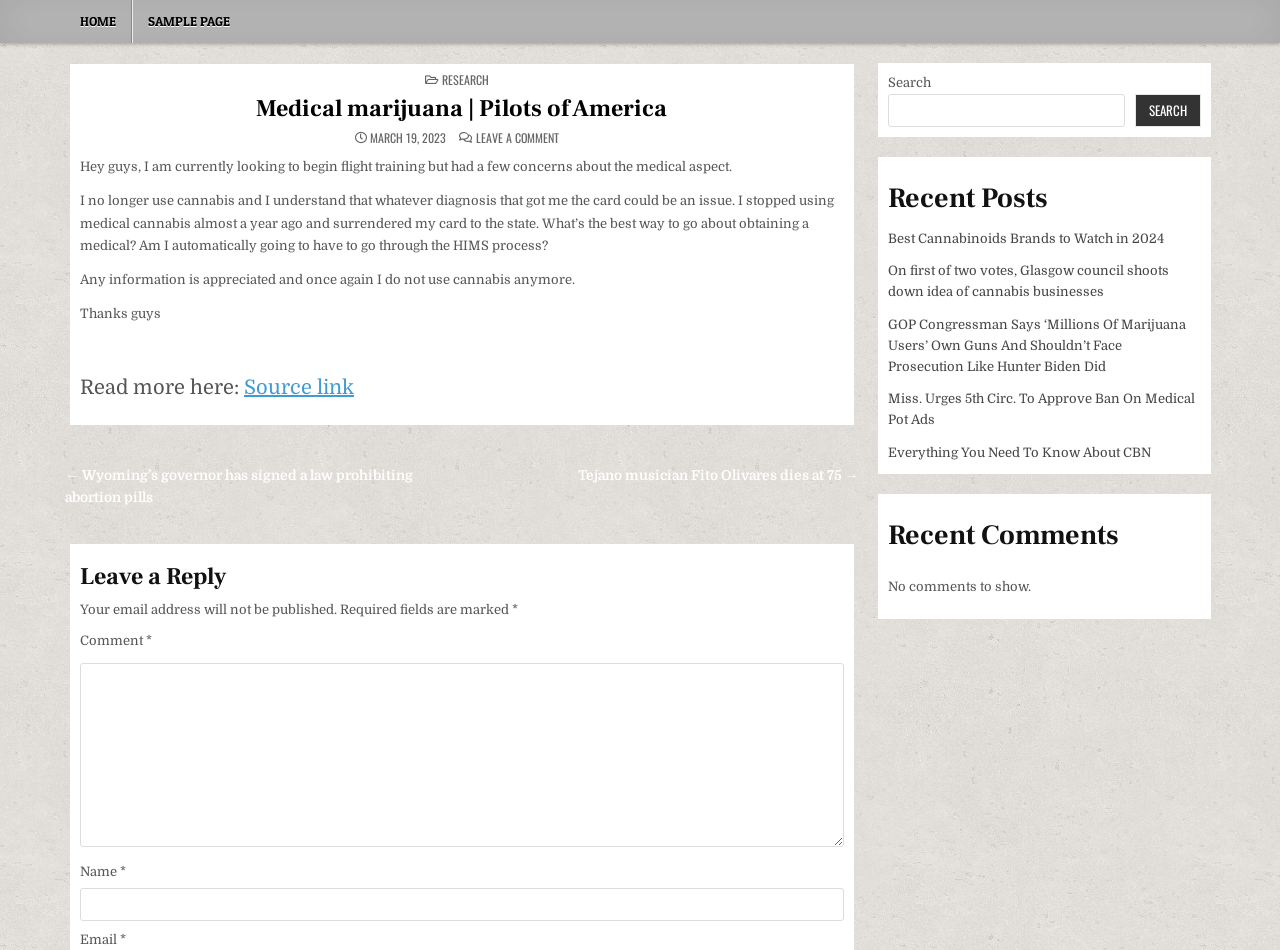Based on the element description "Source link", predict the bounding box coordinates of the UI element.

[0.191, 0.396, 0.277, 0.42]